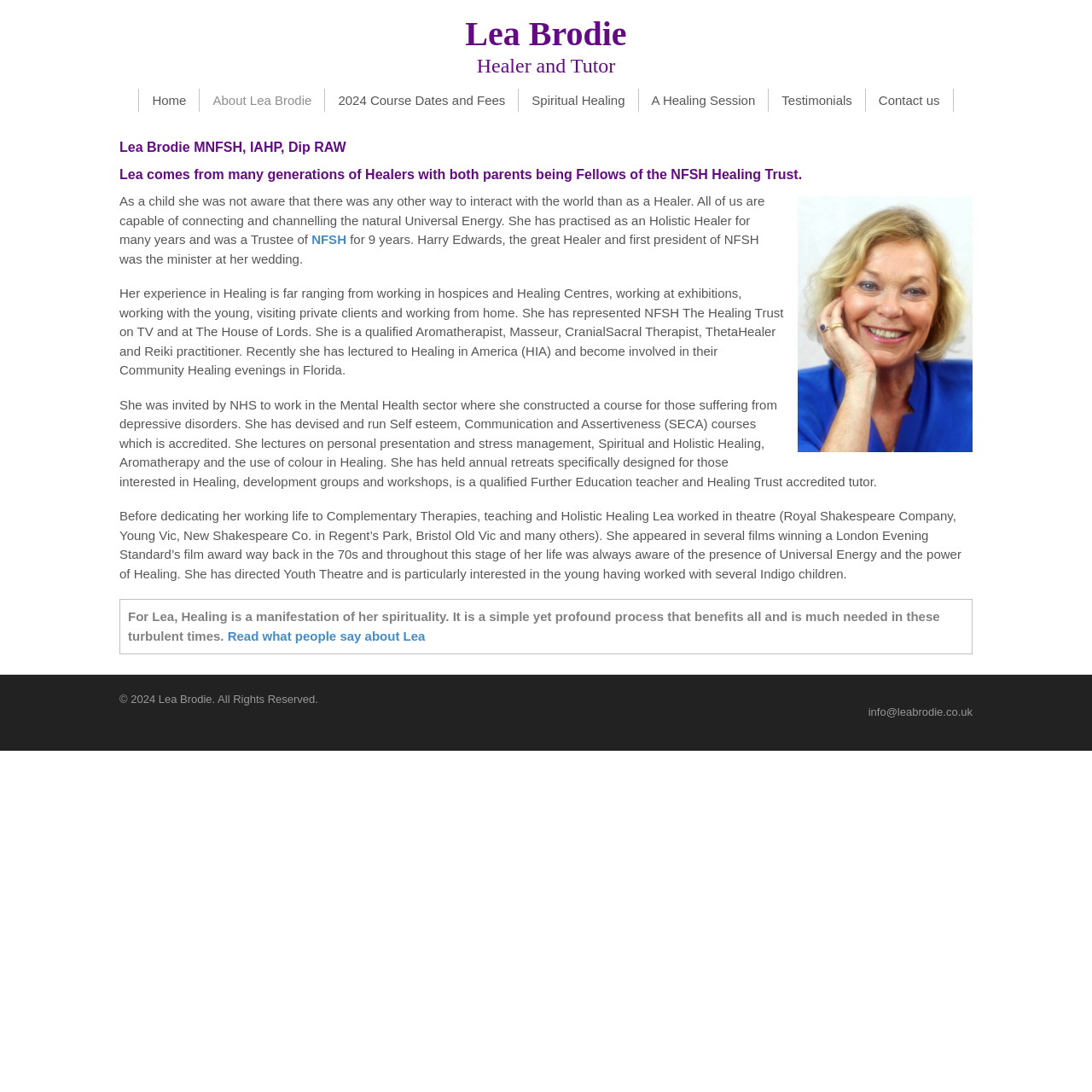What is the theme of the courses Lea Brodie devised and ran?
Answer the question with detailed information derived from the image.

According to the webpage, Lea Brodie devised and ran courses on Self esteem, Communication and Assertiveness (SECA), as mentioned in the StaticText element with bounding box coordinates [0.109, 0.364, 0.803, 0.447]. This suggests that her courses focus on personal development and empowerment.